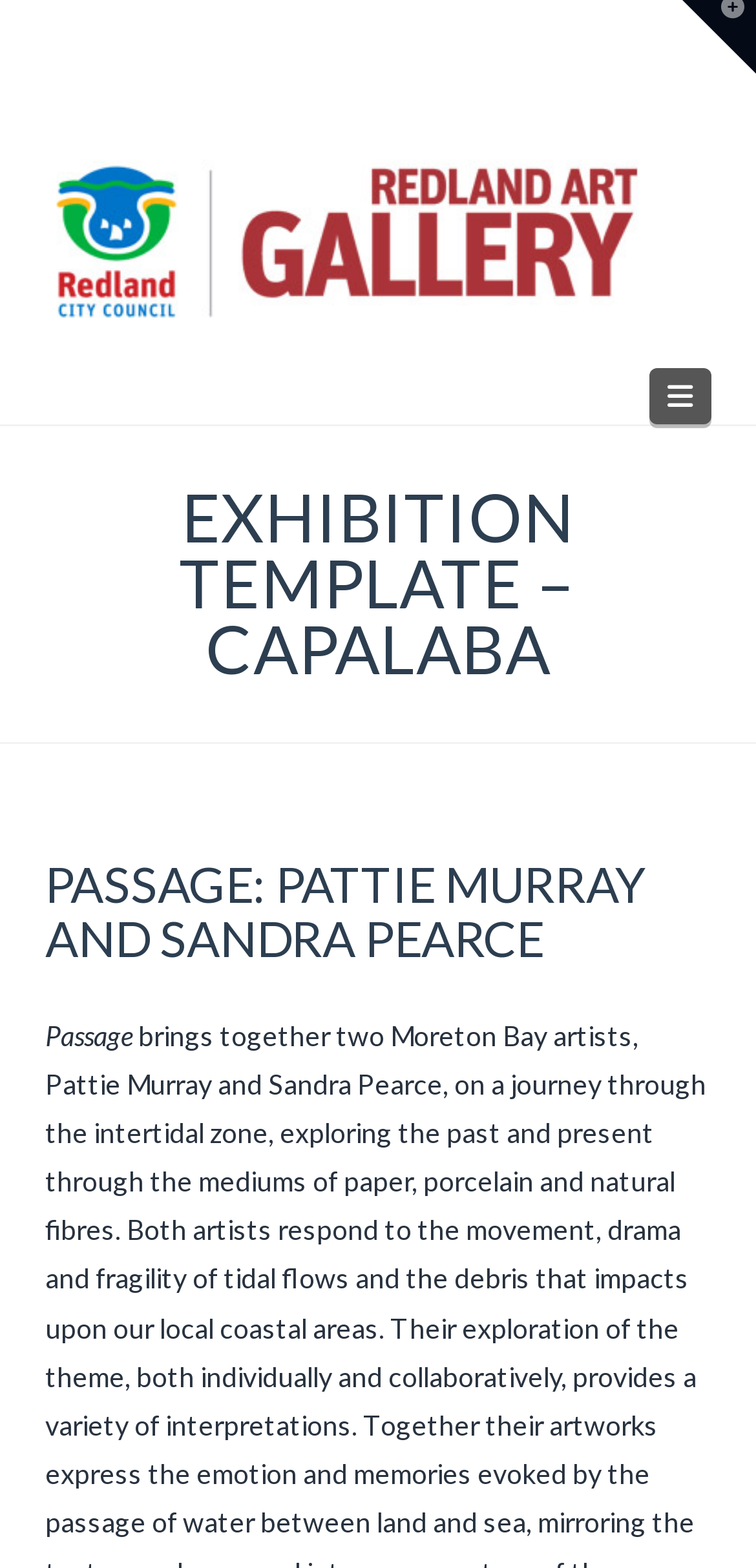Extract the primary headline from the webpage and present its text.

EXHIBITION TEMPLATE – CAPALABA